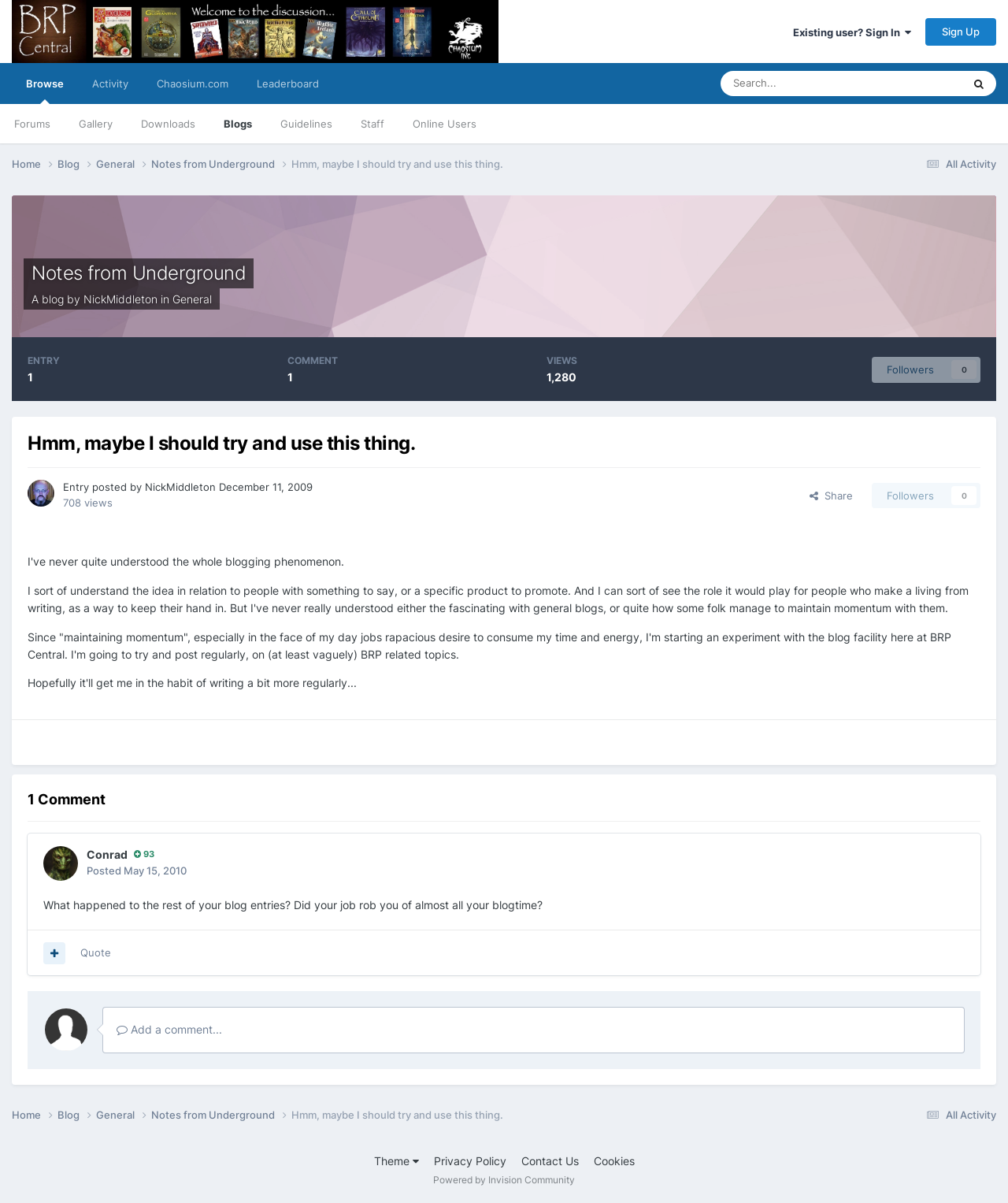Provide a short answer using a single word or phrase for the following question: 
What is the name of the blog?

Notes from Underground